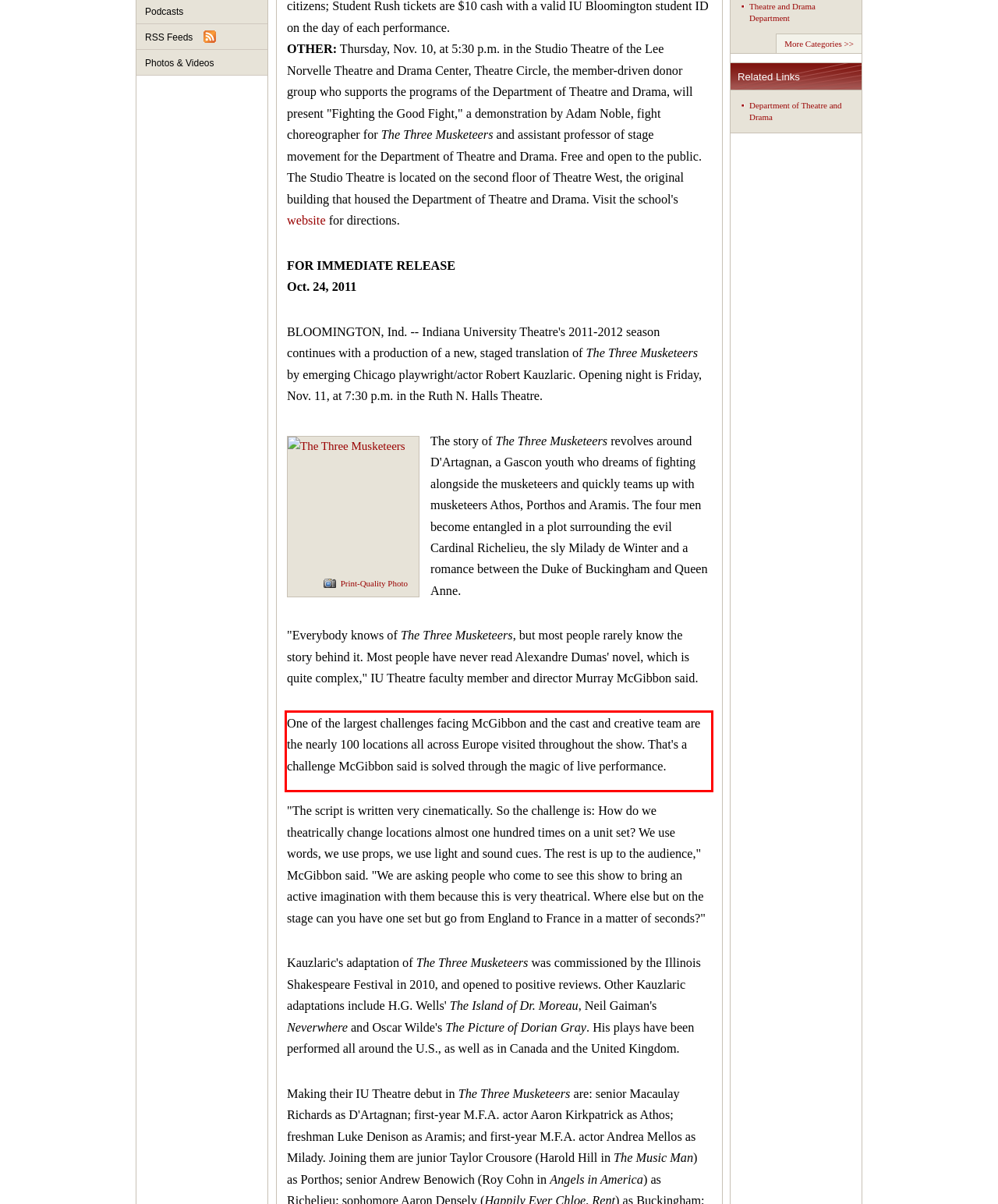Using the provided screenshot of a webpage, recognize the text inside the red rectangle bounding box by performing OCR.

One of the largest challenges facing McGibbon and the cast and creative team are the nearly 100 locations all across Europe visited throughout the show. That's a challenge McGibbon said is solved through the magic of live performance.